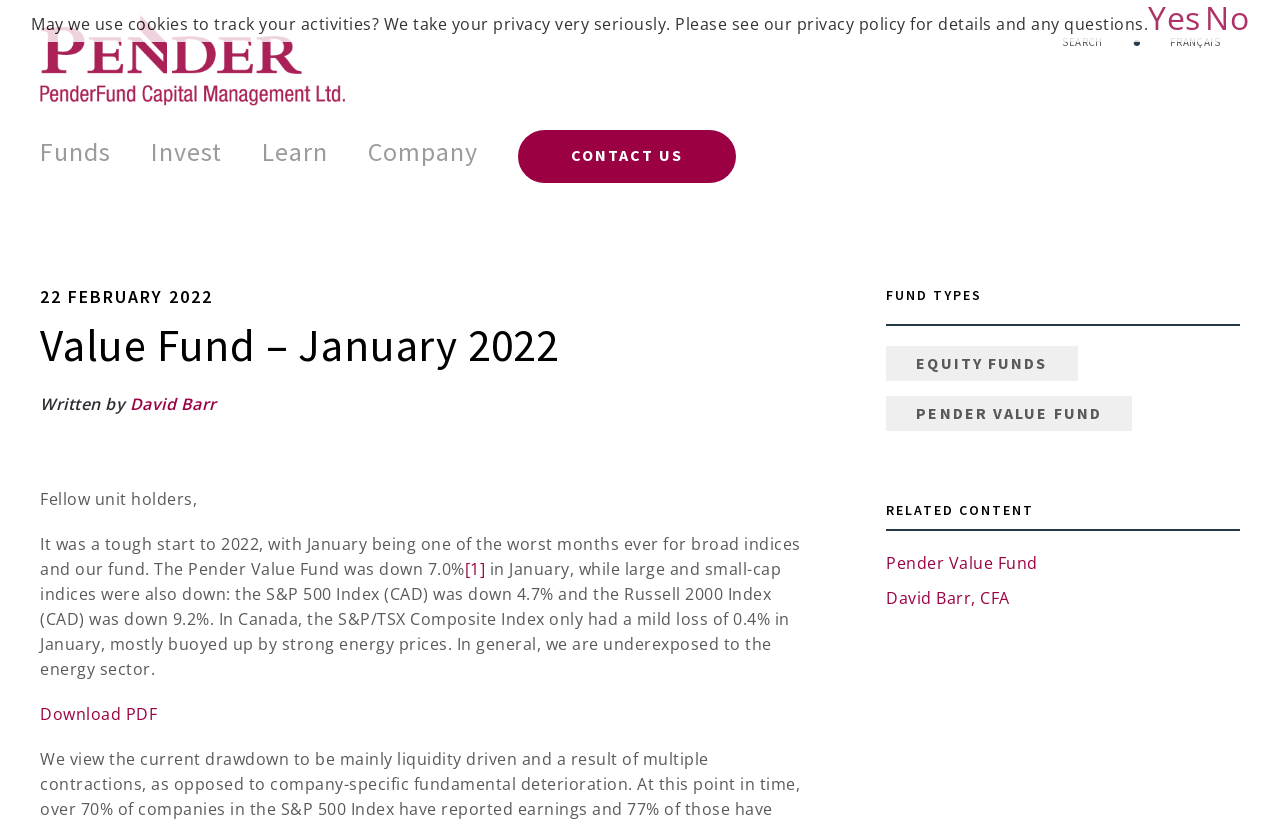What was the performance of the Pender Value Fund in January?
Please answer the question with a detailed response using the information from the screenshot.

I found the answer by reading the text 'The Pender Value Fund was down 7.0% in January', which directly states the performance of the fund.